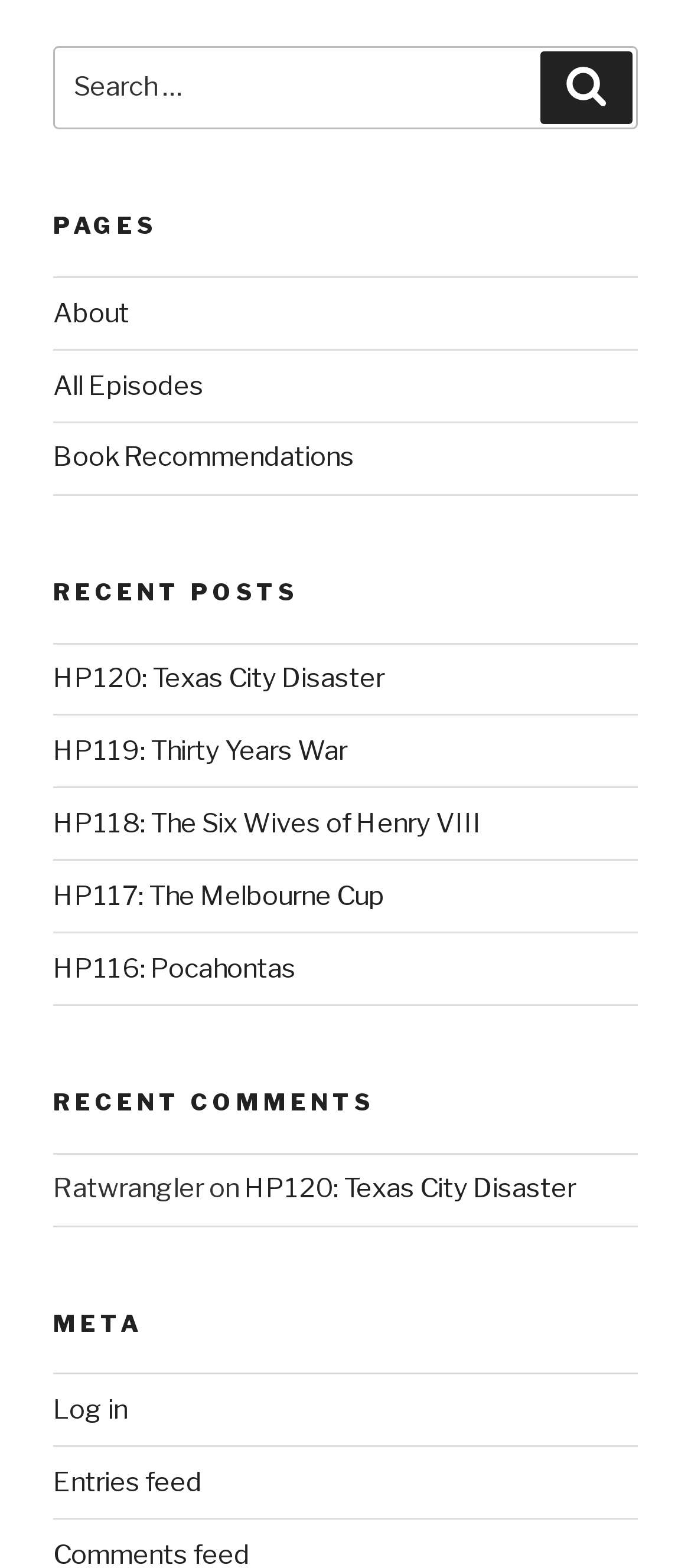What is the purpose of the search box?
Based on the screenshot, answer the question with a single word or phrase.

Search for content